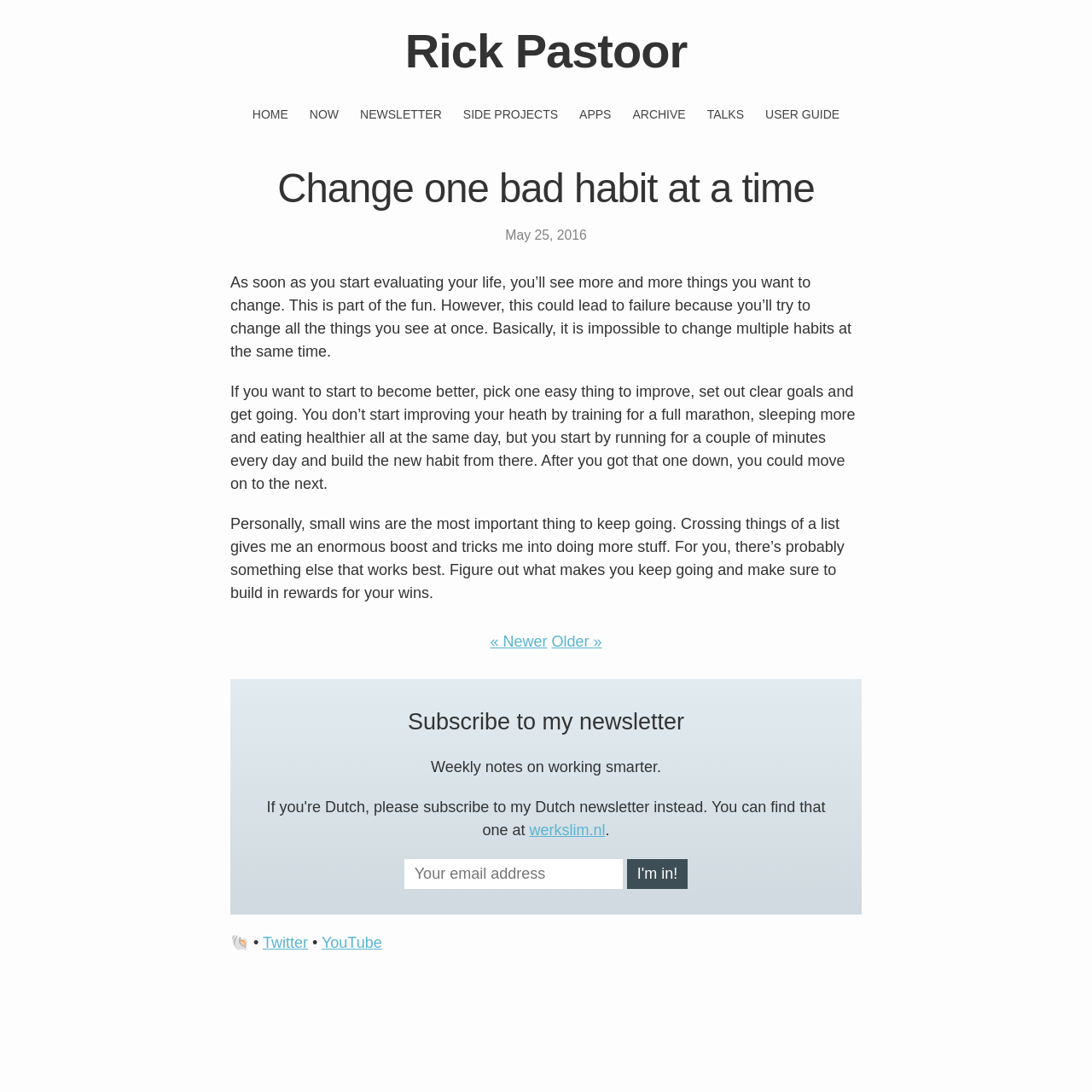Specify the bounding box coordinates of the region I need to click to perform the following instruction: "Subscribe to the newsletter". The coordinates must be four float numbers in the range of 0 to 1, i.e., [left, top, right, bottom].

[0.37, 0.787, 0.57, 0.814]